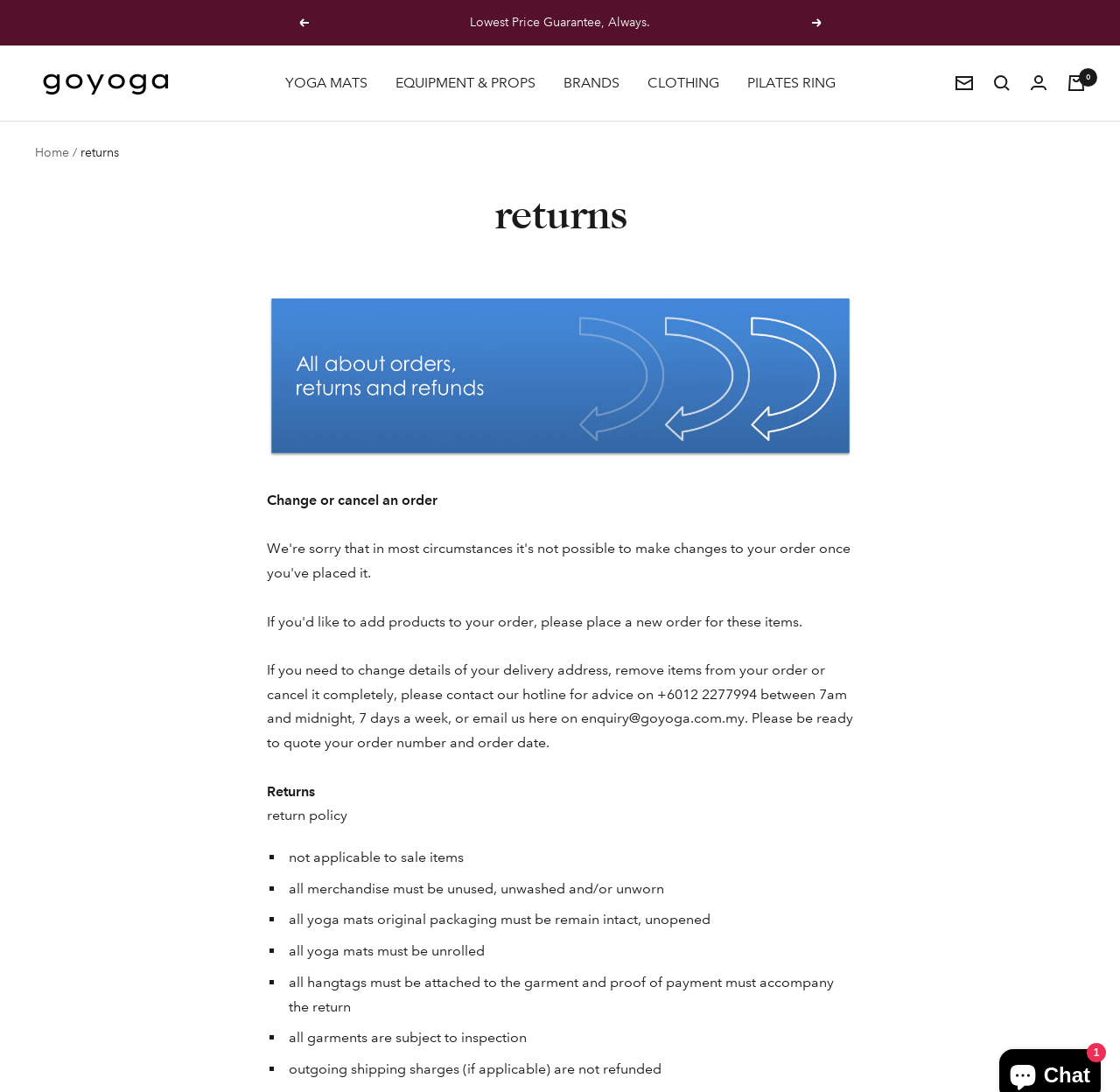Provide the bounding box coordinates for the UI element that is described as: "YOGA MATS".

[0.254, 0.065, 0.328, 0.087]